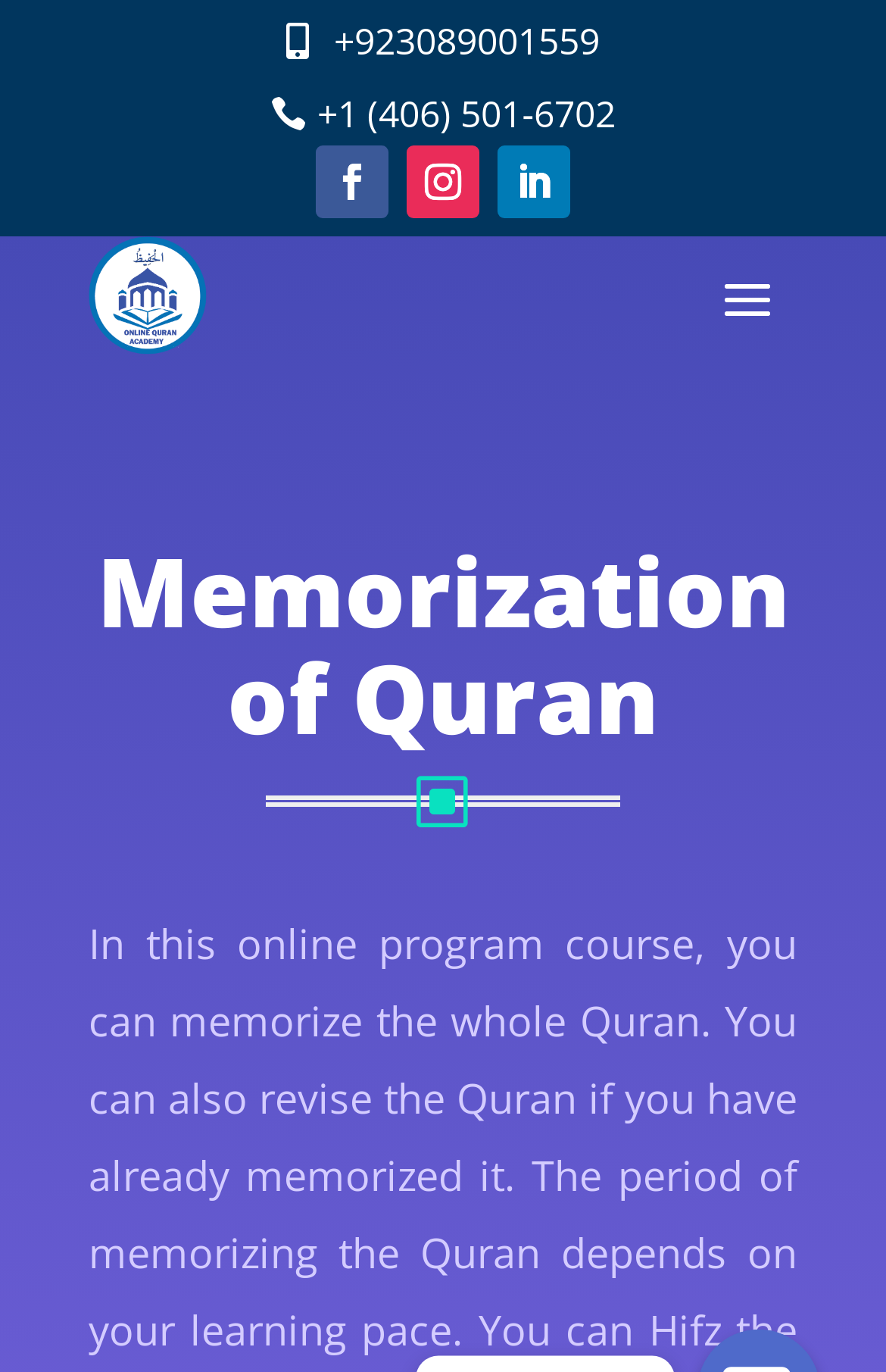What is the first letter of the text below the main heading?
Use the image to give a comprehensive and detailed response to the question.

I found the first letter by looking at the StaticText element with the text 'W' located below the main heading element.